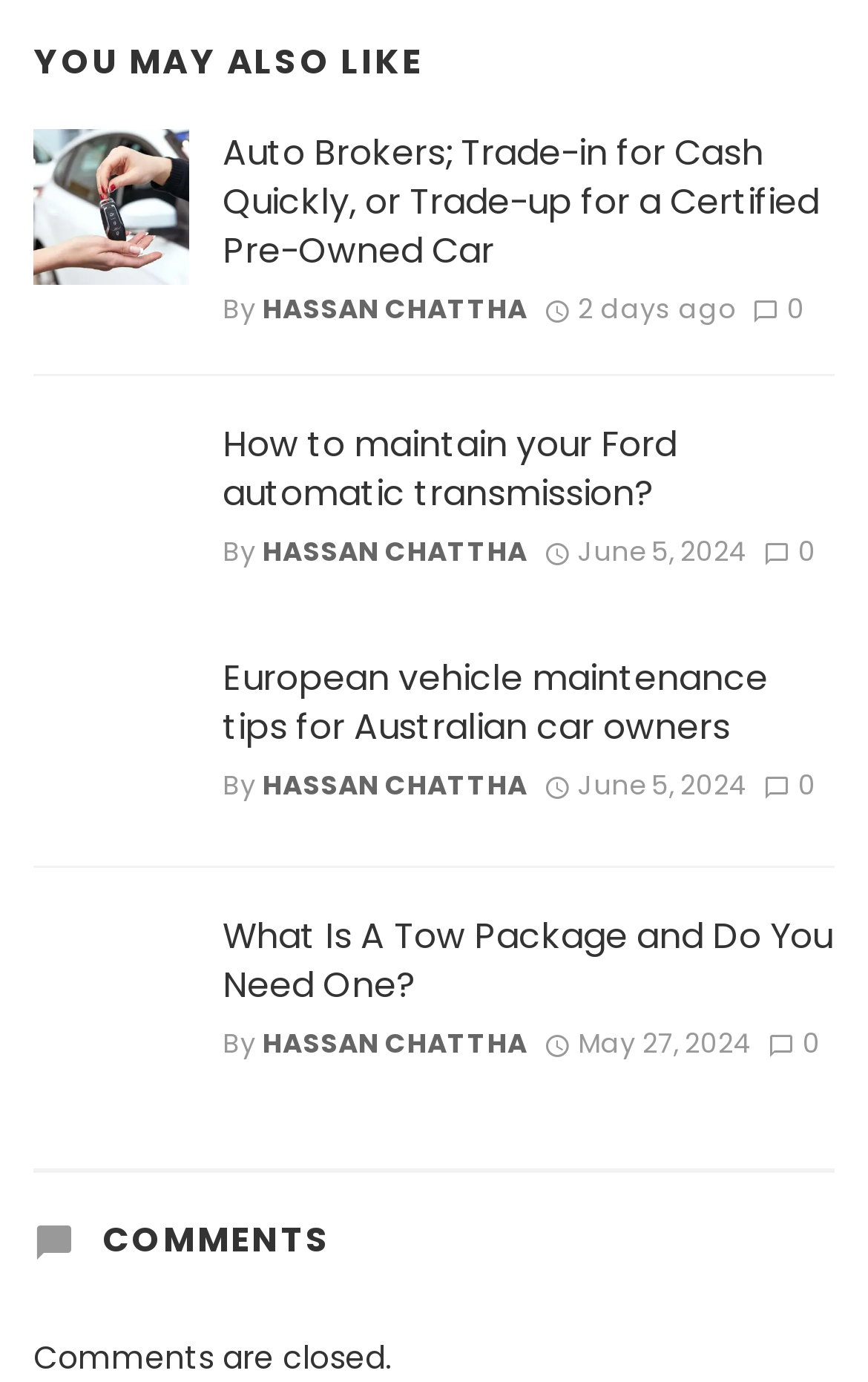Based on what you see in the screenshot, provide a thorough answer to this question: How many days ago was the first article published?

The first article has a time element with the text 'June 11, 2024 at 4:02 am' and a static text element with the text '2 days ago', indicating that the article was published 2 days ago.